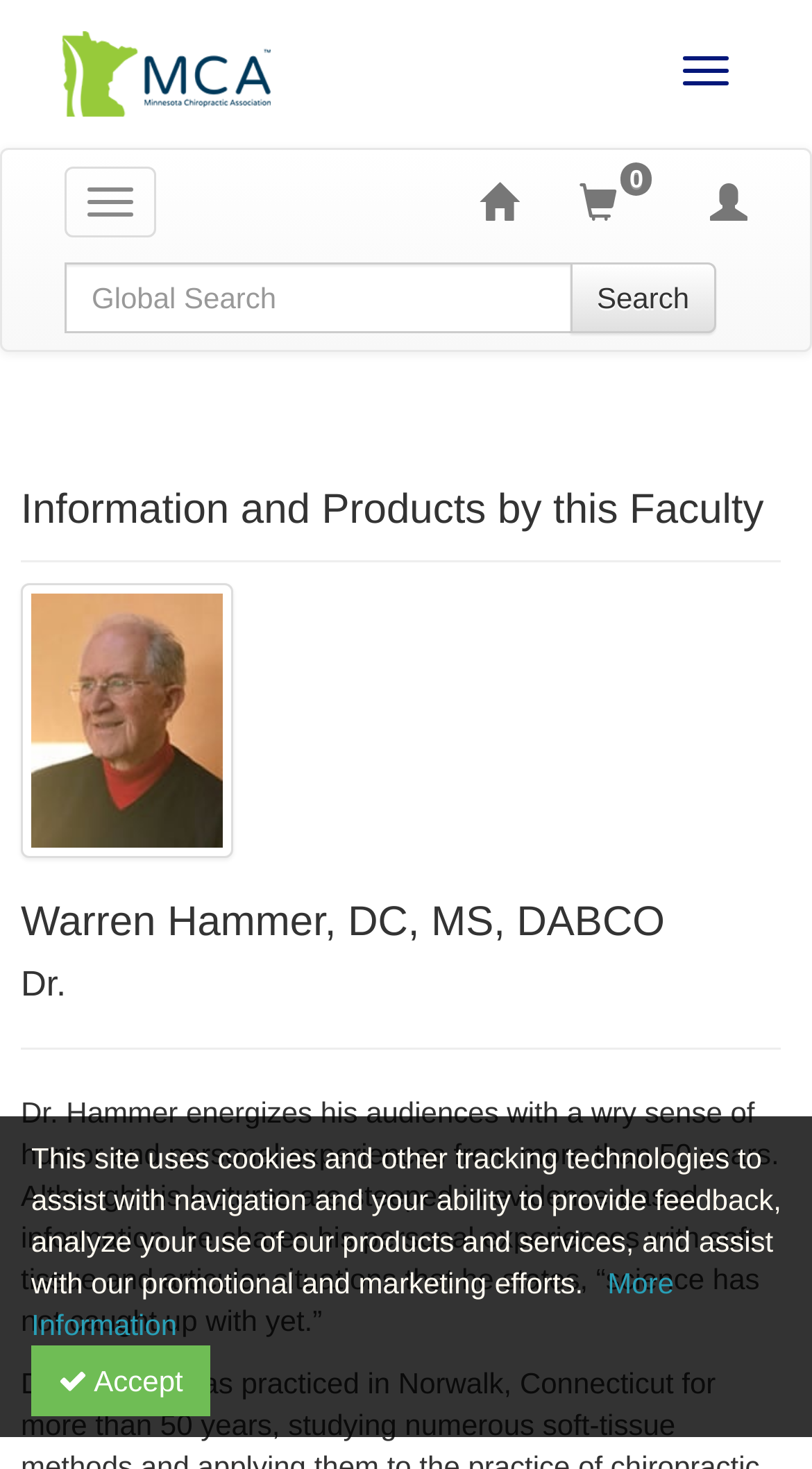Respond with a single word or short phrase to the following question: 
What is the topic of Dr. Hammer's lectures?

Soft tissue and articular situations